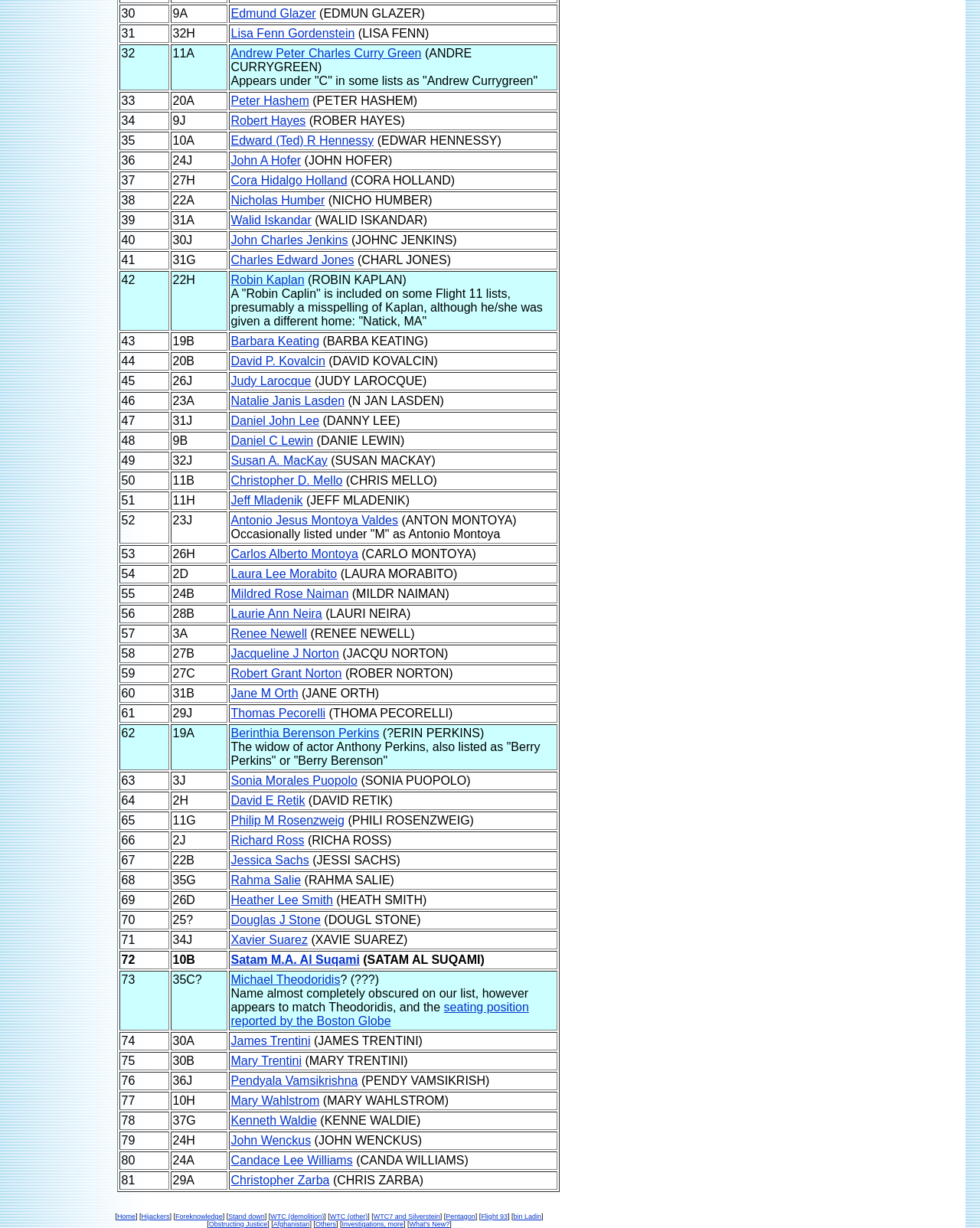Find the bounding box coordinates of the element to click in order to complete the given instruction: "View Andrew Peter Charles Curry Green's profile."

[0.236, 0.038, 0.43, 0.049]